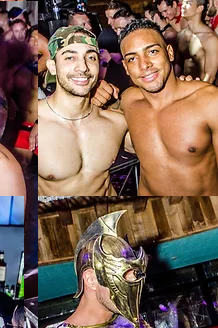What is the atmosphere of the event?
Could you give a comprehensive explanation in response to this question?

The caption describes the scene as a 'vibrant party atmosphere' and mentions a 'lively crowd' in the background, which suggests that the event is filled with energy and excitement. The fact that the two men are shirtless and smiling also contributes to the lively ambiance of the scene.